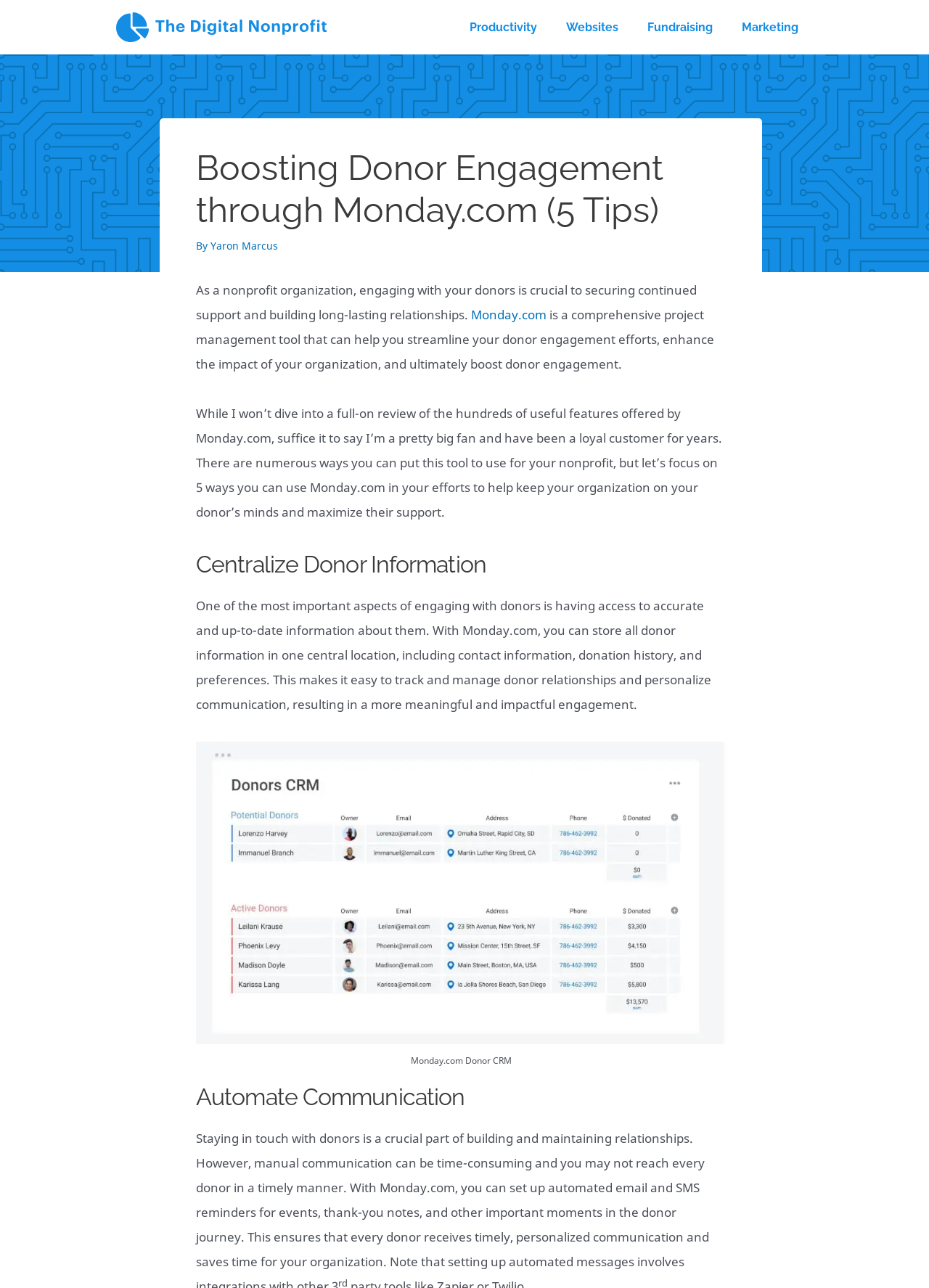Please provide the main heading of the webpage content.

Boosting Donor Engagement through Monday.com (5 Tips)